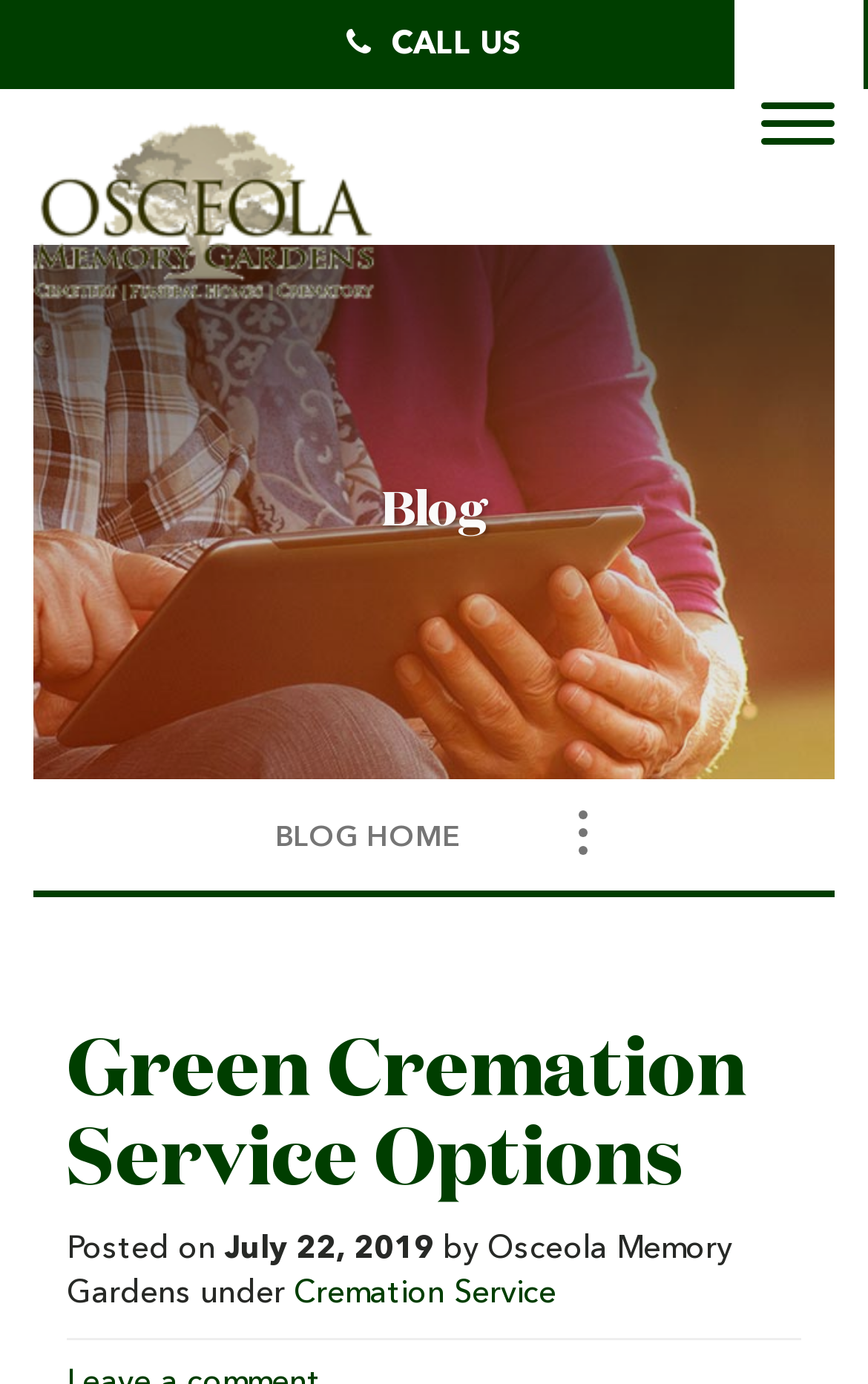Provide your answer to the question using just one word or phrase: What is the name of the cemetery?

Osceola Memory Gardens